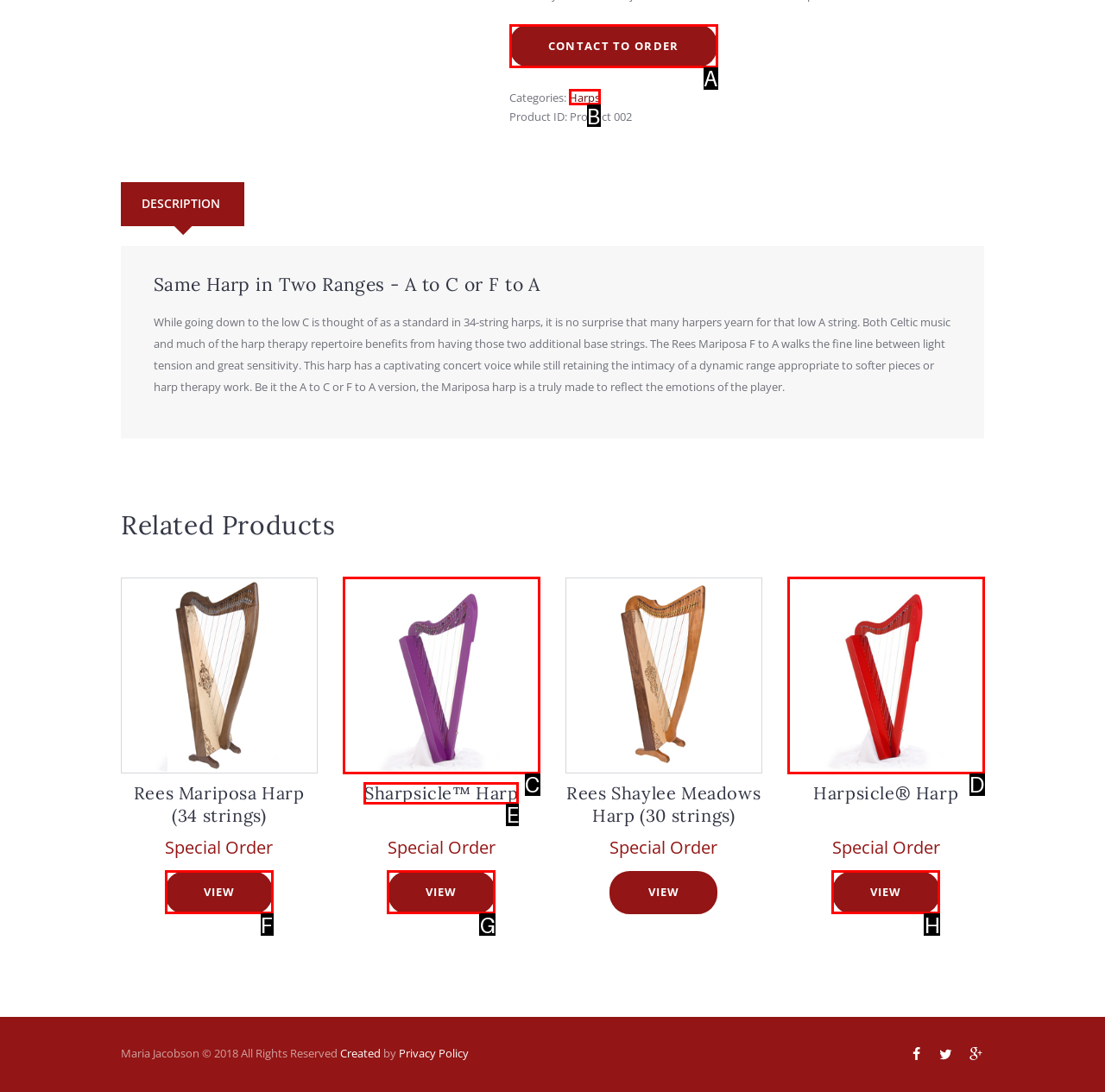Tell me which option best matches this description: Contact To Order
Answer with the letter of the matching option directly from the given choices.

A